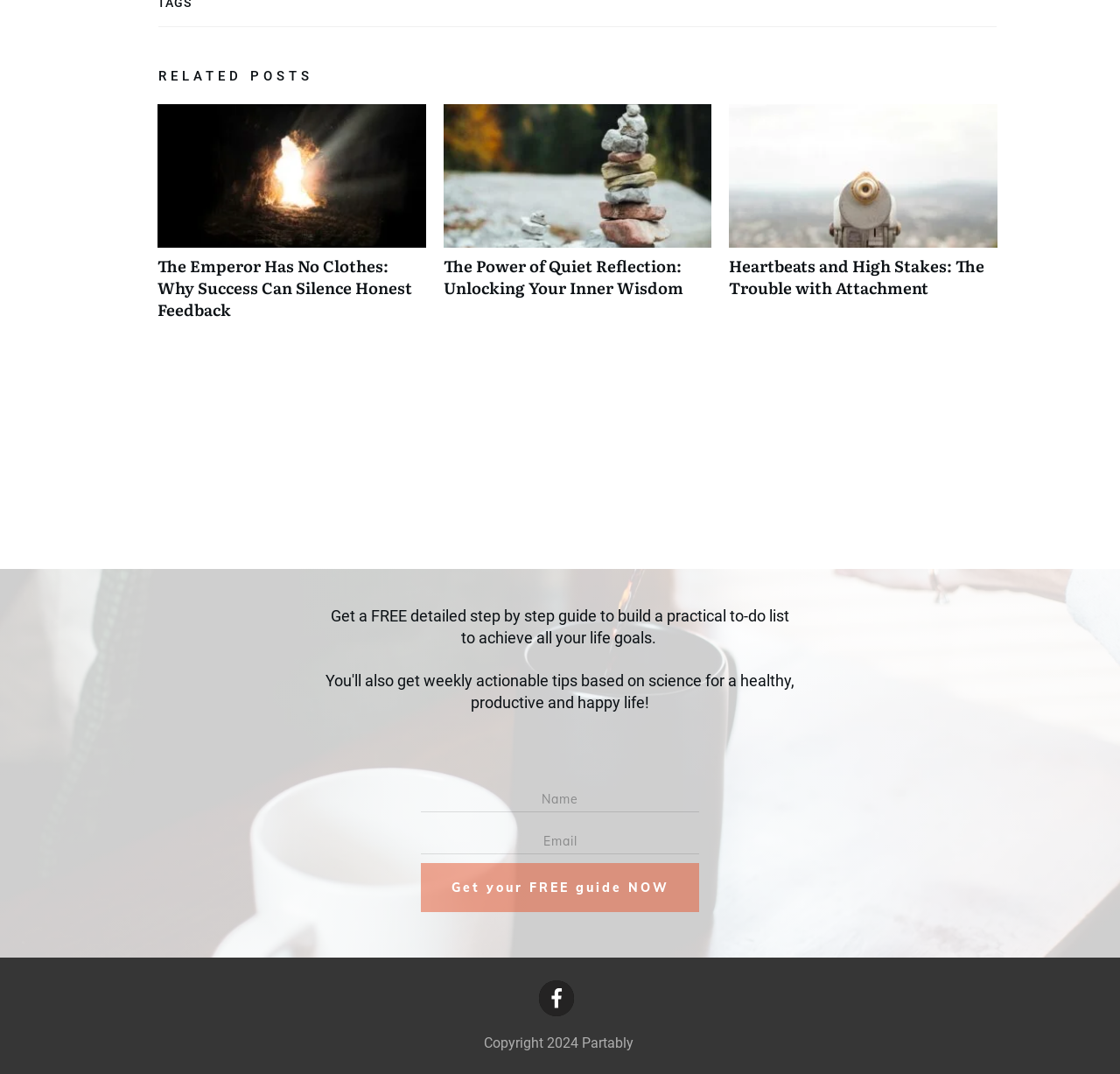What is the company name mentioned in the footer?
Please provide a single word or phrase in response based on the screenshot.

Partably